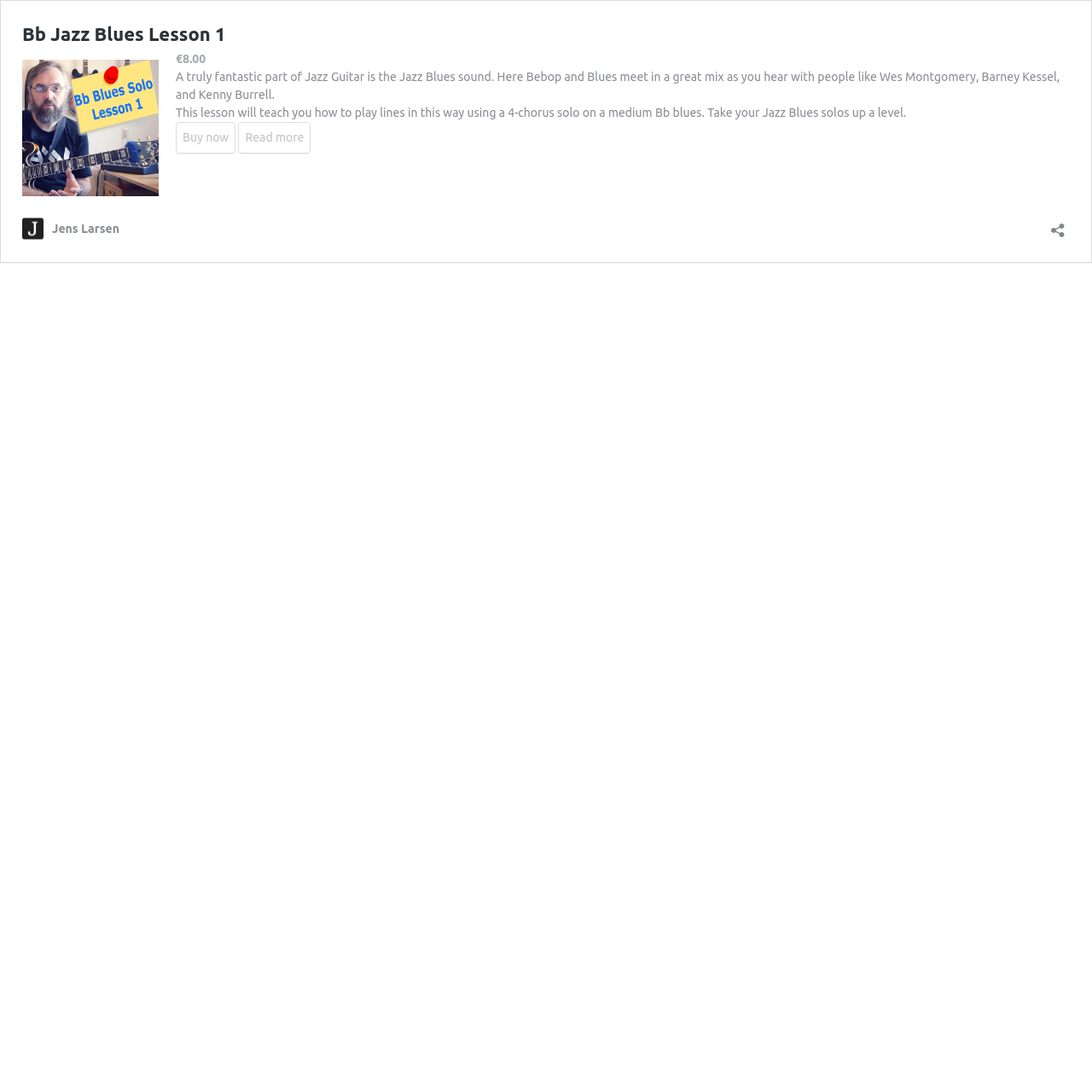Identify the bounding box for the UI element specified in this description: "Bb Jazz Blues Lesson 1". The coordinates must be four float numbers between 0 and 1, formatted as [left, top, right, bottom].

[0.02, 0.021, 0.207, 0.041]